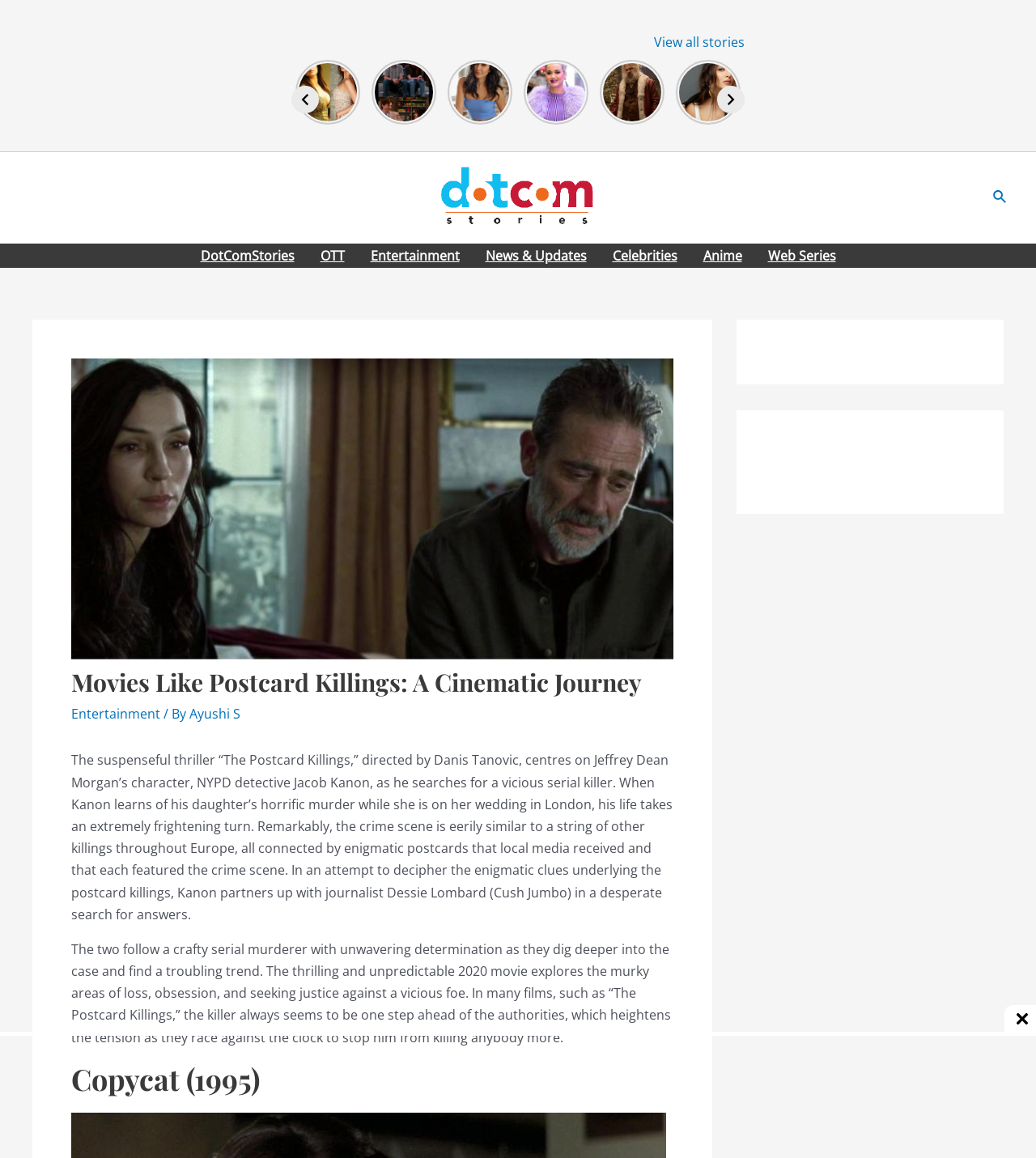Please determine the bounding box coordinates of the element's region to click in order to carry out the following instruction: "Go to the OTT section". The coordinates should be four float numbers between 0 and 1, i.e., [left, top, right, bottom].

[0.296, 0.21, 0.345, 0.231]